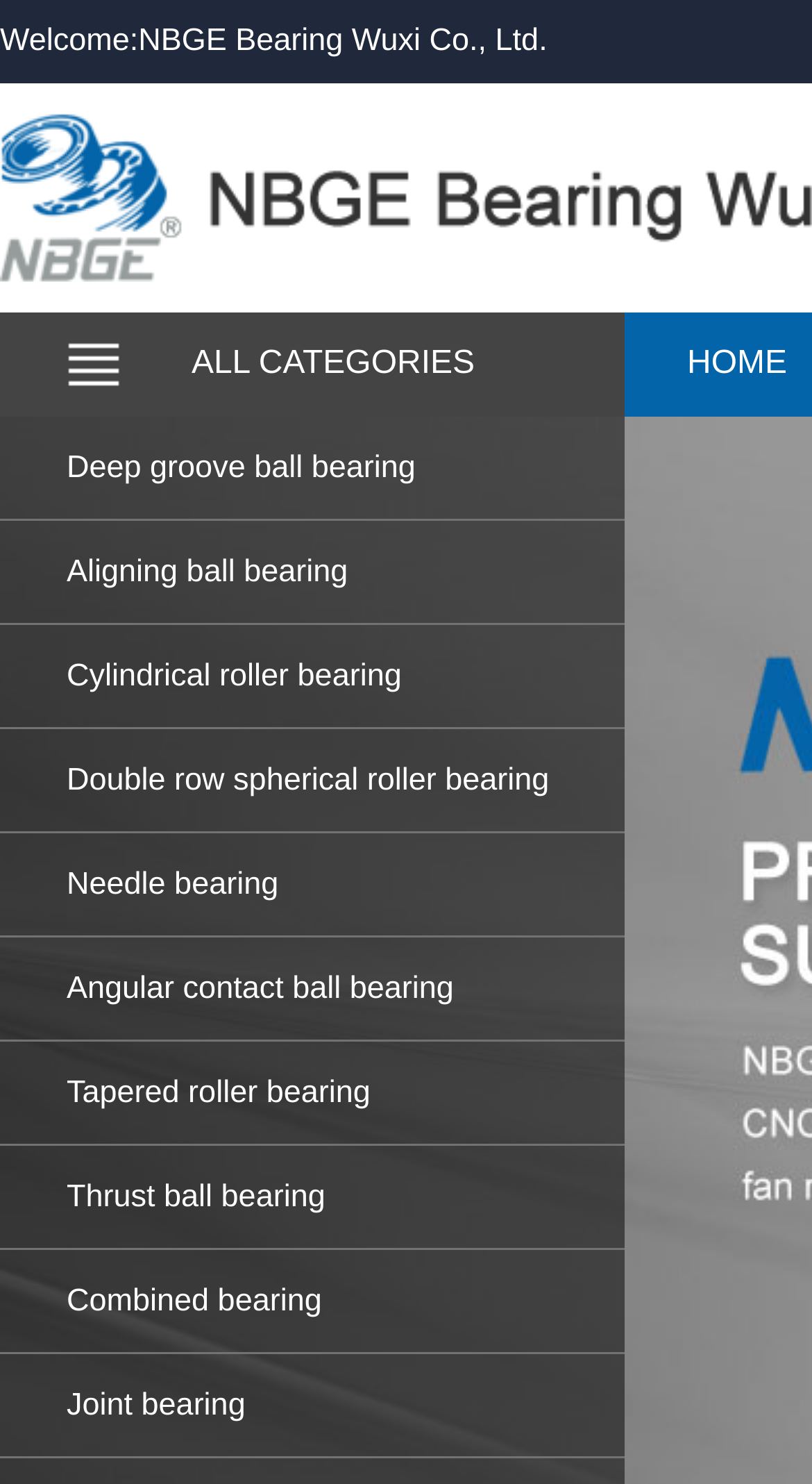Please identify the bounding box coordinates of the clickable region that I should interact with to perform the following instruction: "Click on ALL CATEGORIES". The coordinates should be expressed as four float numbers between 0 and 1, i.e., [left, top, right, bottom].

[0.0, 0.211, 0.769, 0.281]